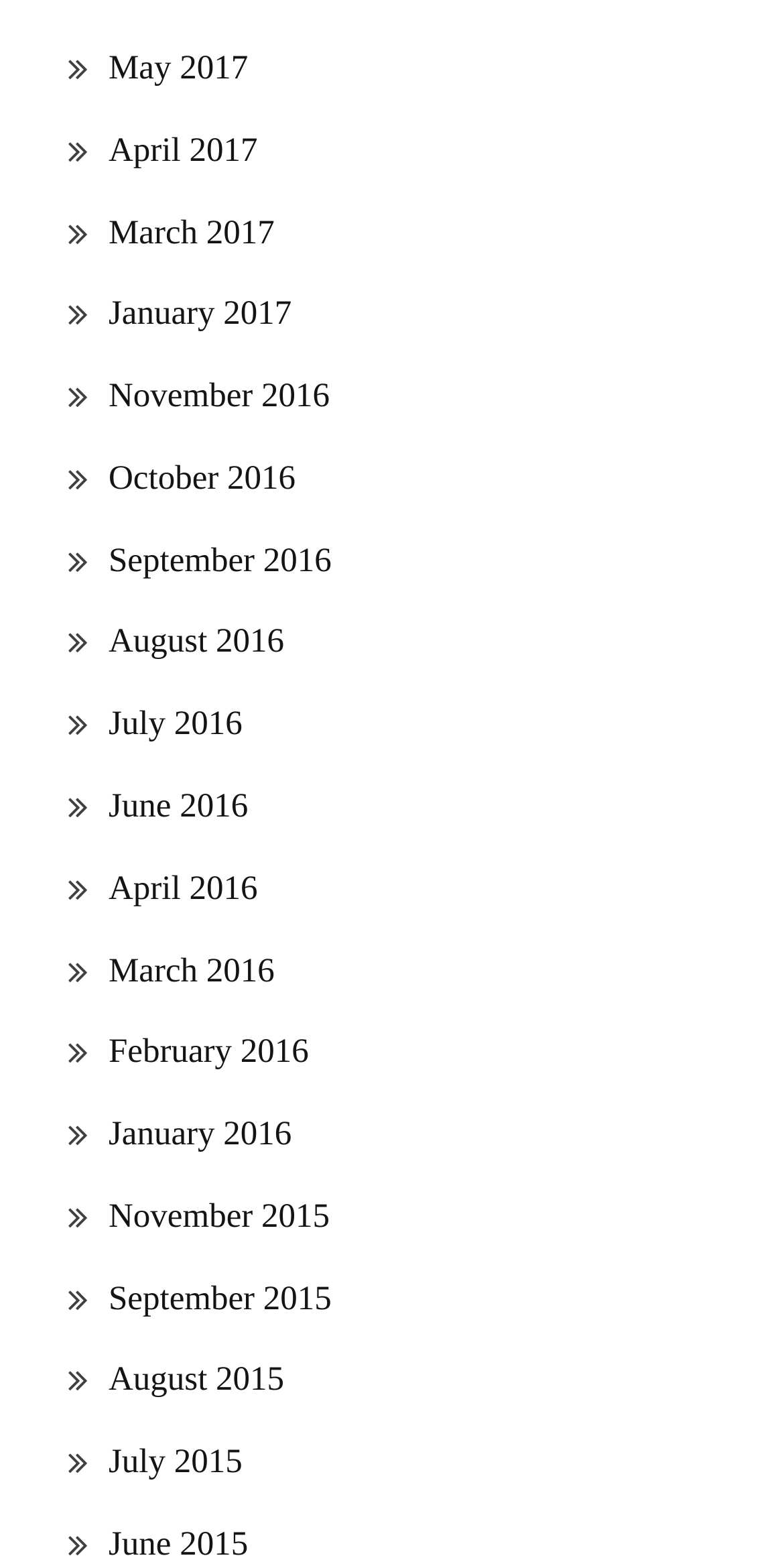Please identify the coordinates of the bounding box for the clickable region that will accomplish this instruction: "view April 2017".

[0.138, 0.083, 0.329, 0.108]